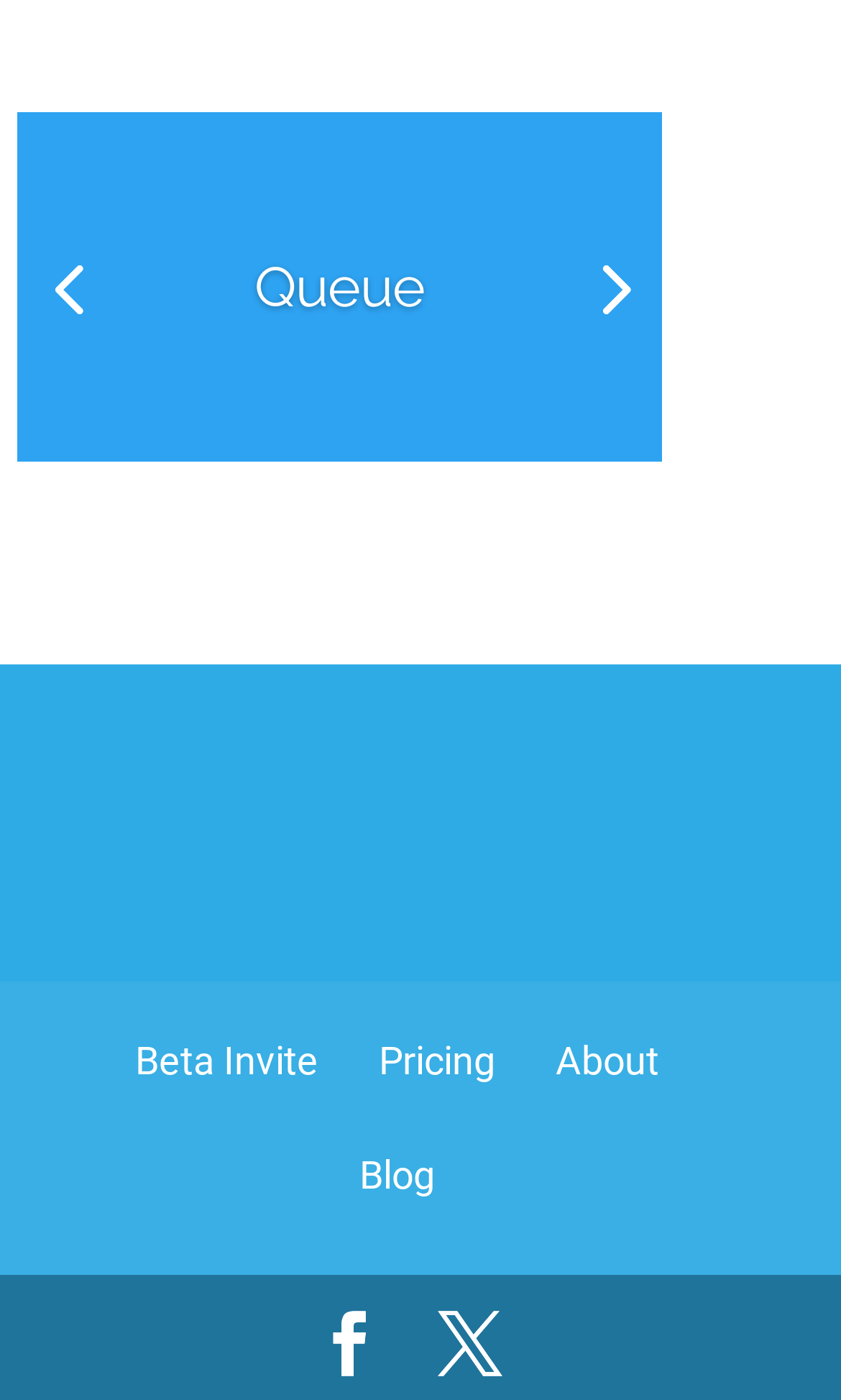Please answer the following question using a single word or phrase: 
What is the text of the heading?

Queue